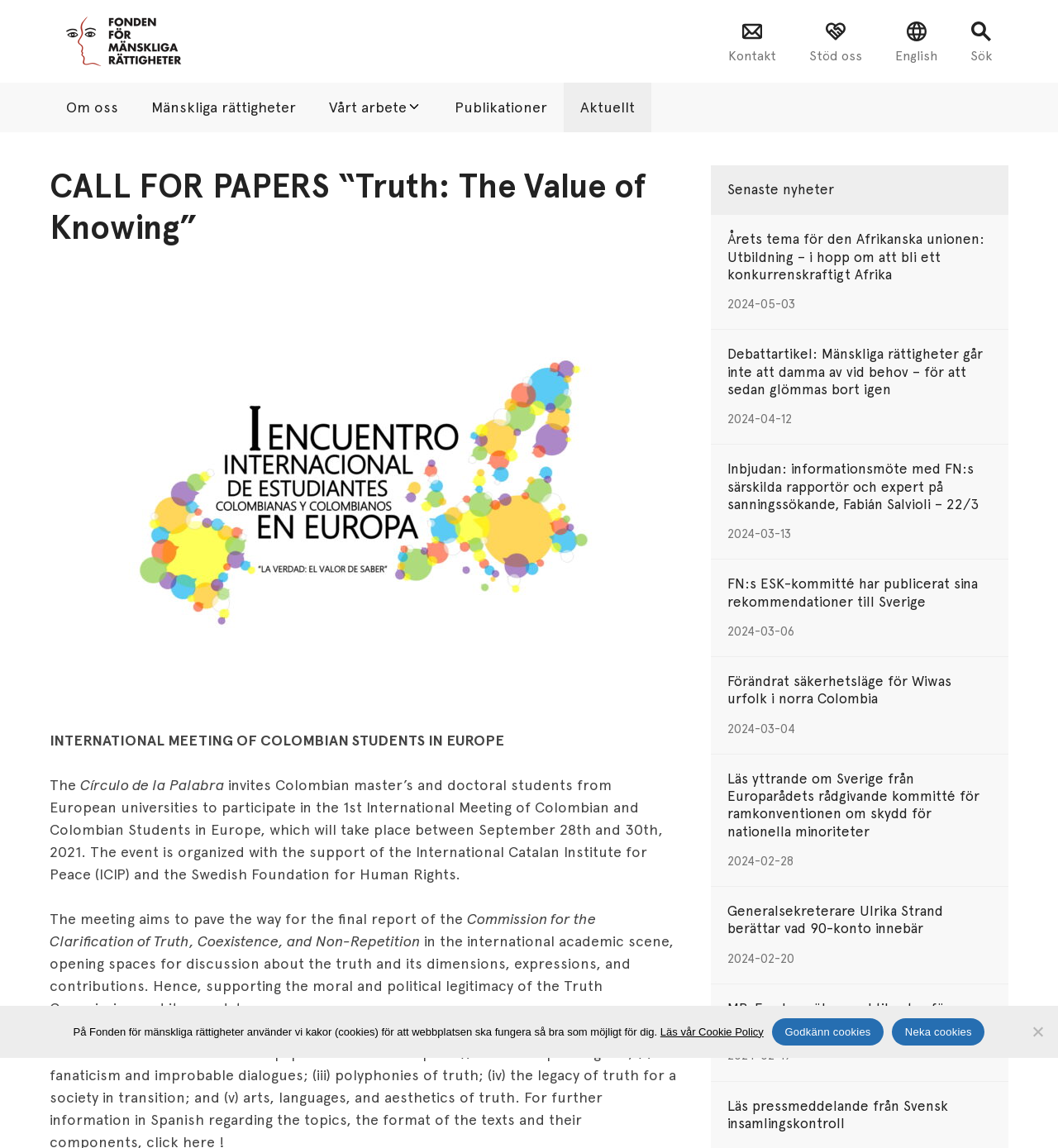Using the webpage screenshot, find the UI element described by Mänskliga rättigheter. Provide the bounding box coordinates in the format (top-left x, top-left y, bottom-right x, bottom-right y), ensuring all values are floating point numbers between 0 and 1.

[0.127, 0.072, 0.295, 0.115]